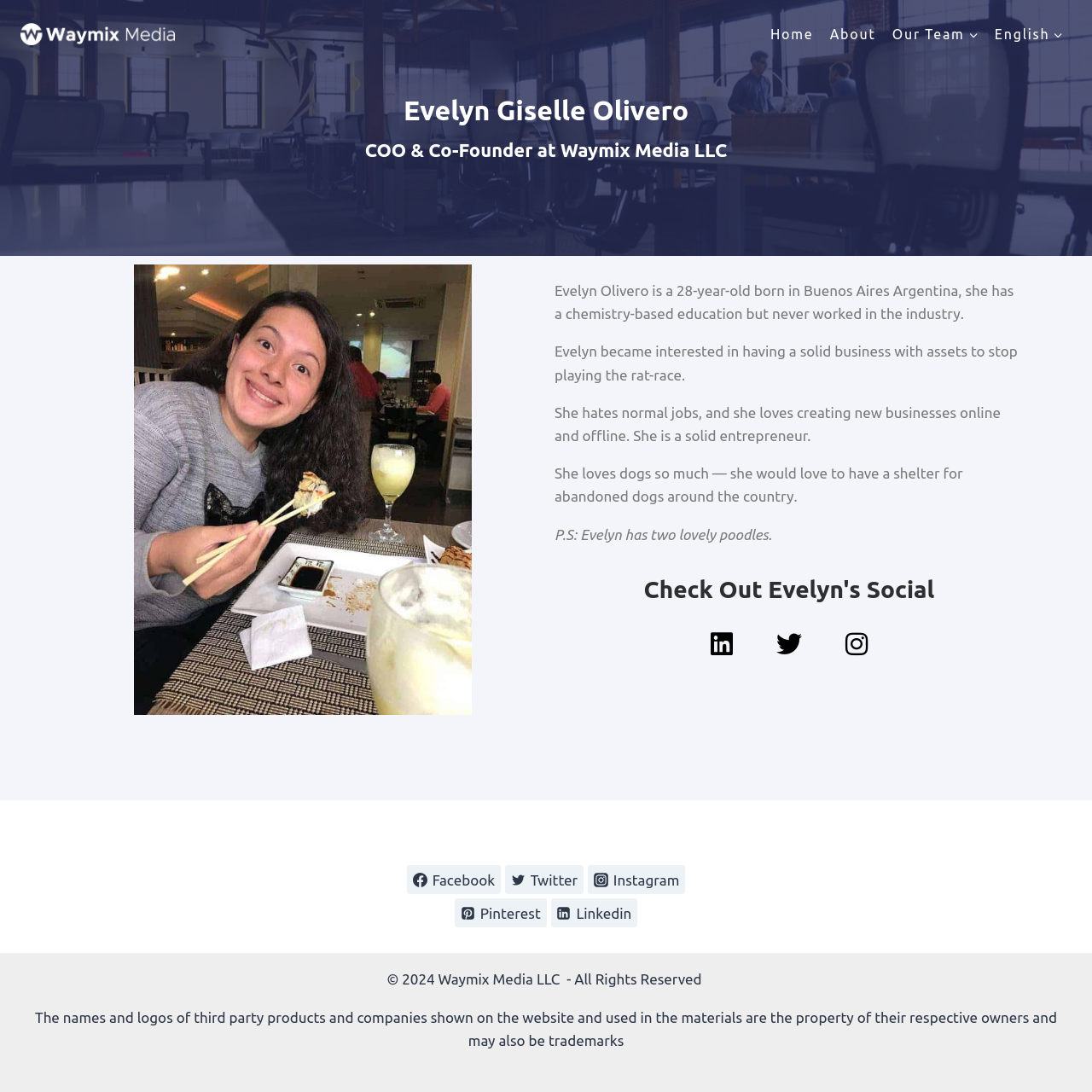What social media platforms are linked to Evelyn's profile?
Please utilize the information in the image to give a detailed response to the question.

Based on the webpage, there are links to Evelyn's social media profiles, including Linkedin, Twitter, Instagram, and Facebook, which are listed under the heading 'Check Out Evelyn's Social'.